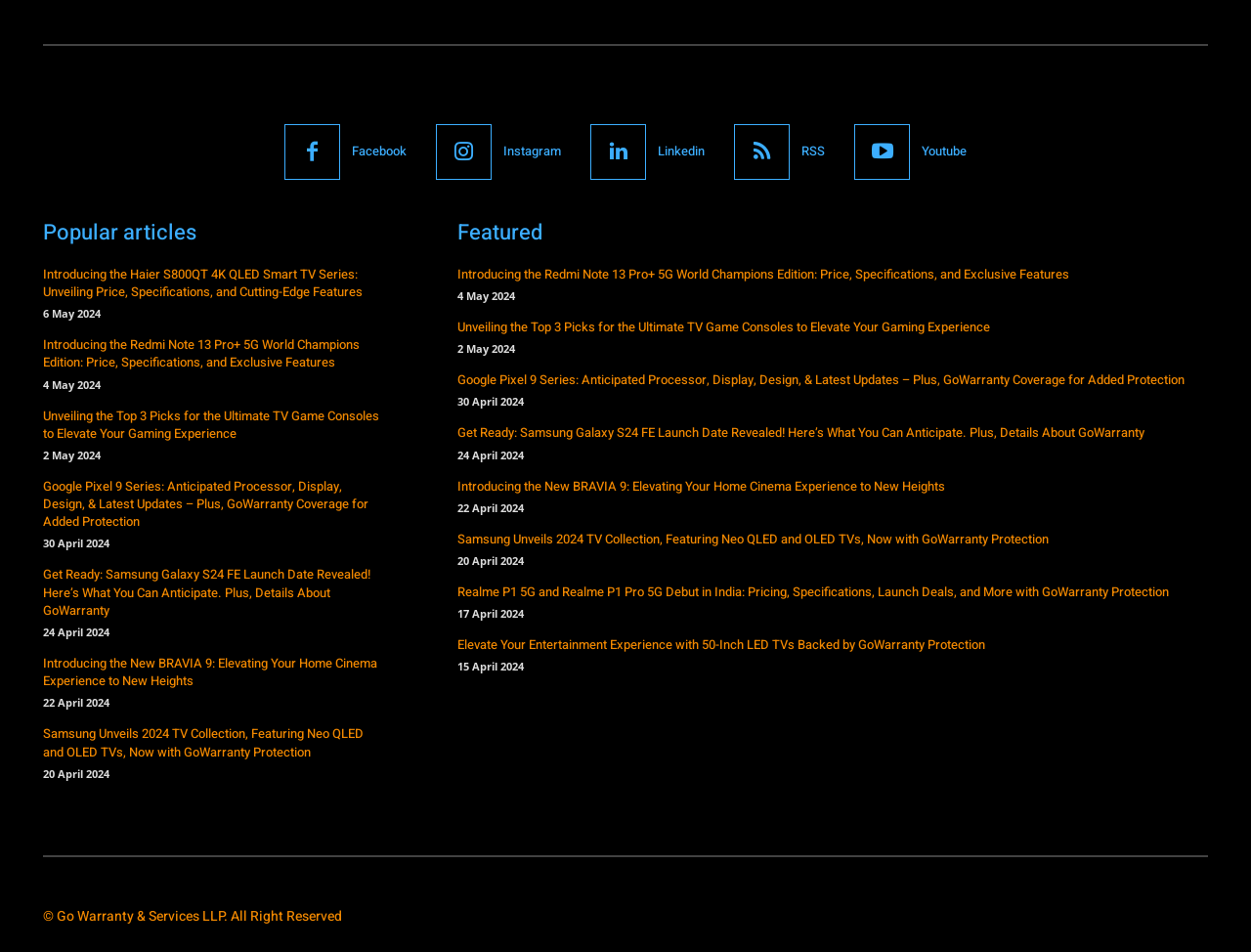Can you show the bounding box coordinates of the region to click on to complete the task described in the instruction: "Click on Youtube"?

[0.737, 0.148, 0.773, 0.17]